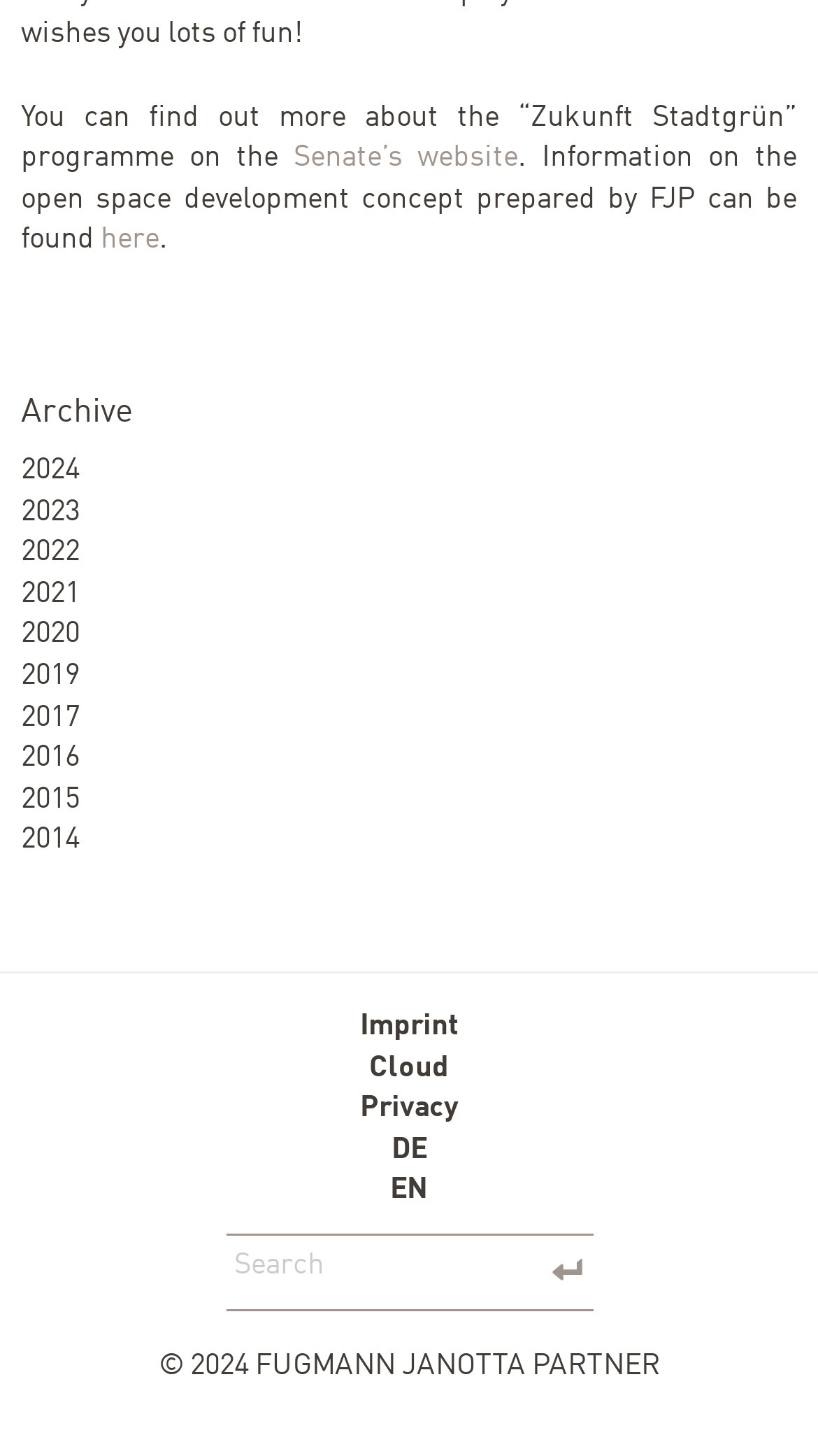Provide a short answer to the following question with just one word or phrase: What is the language option available besides DE?

EN